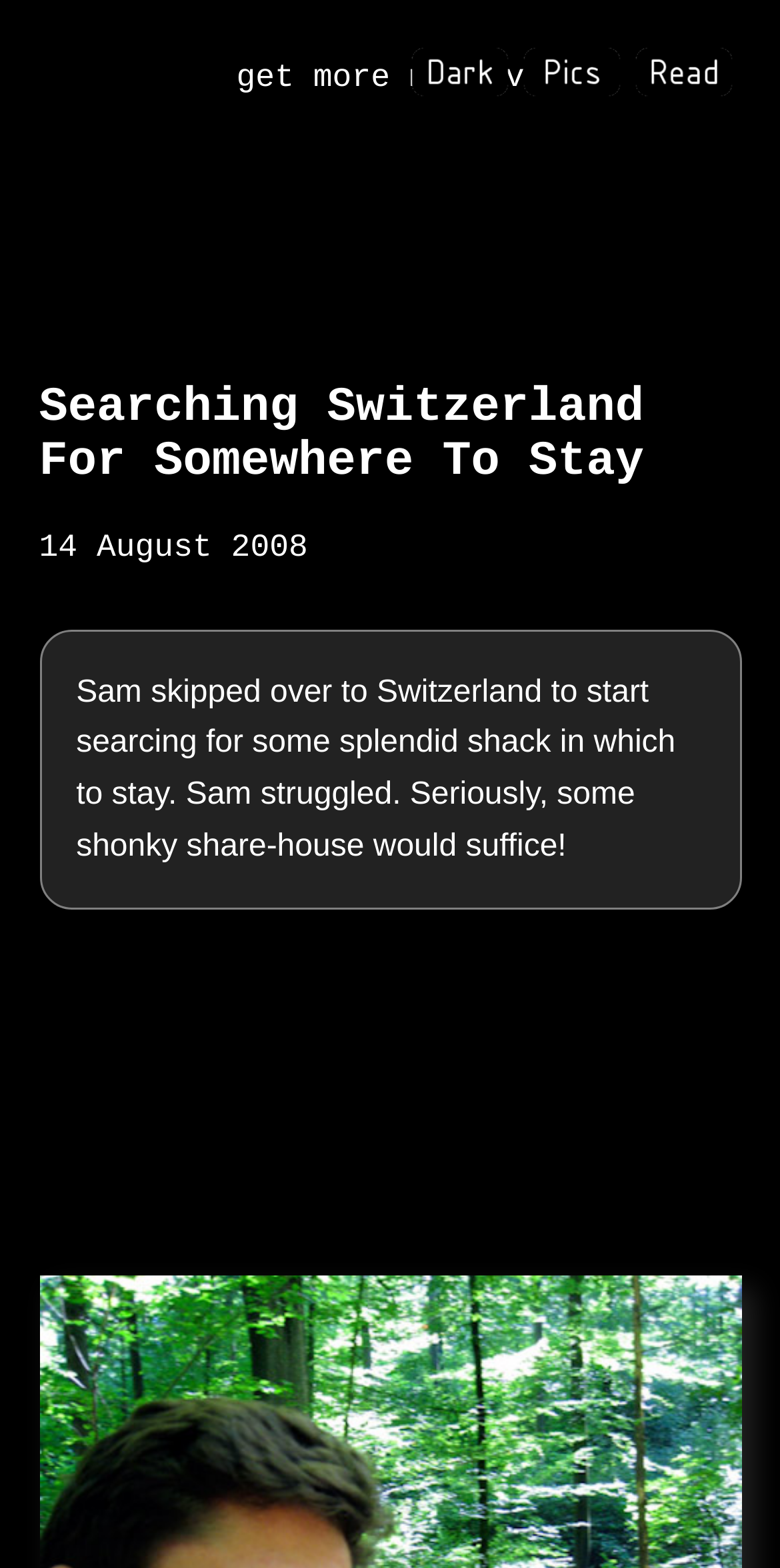What is Sam searching for in Switzerland?
Please describe in detail the information shown in the image to answer the question.

Based on the text content, it is clear that Sam is searching for a place to stay in Switzerland. The sentence 'Sam skipped over to Switzerland to start searching for some splendid shack in which to stay.' explicitly states Sam's intention.